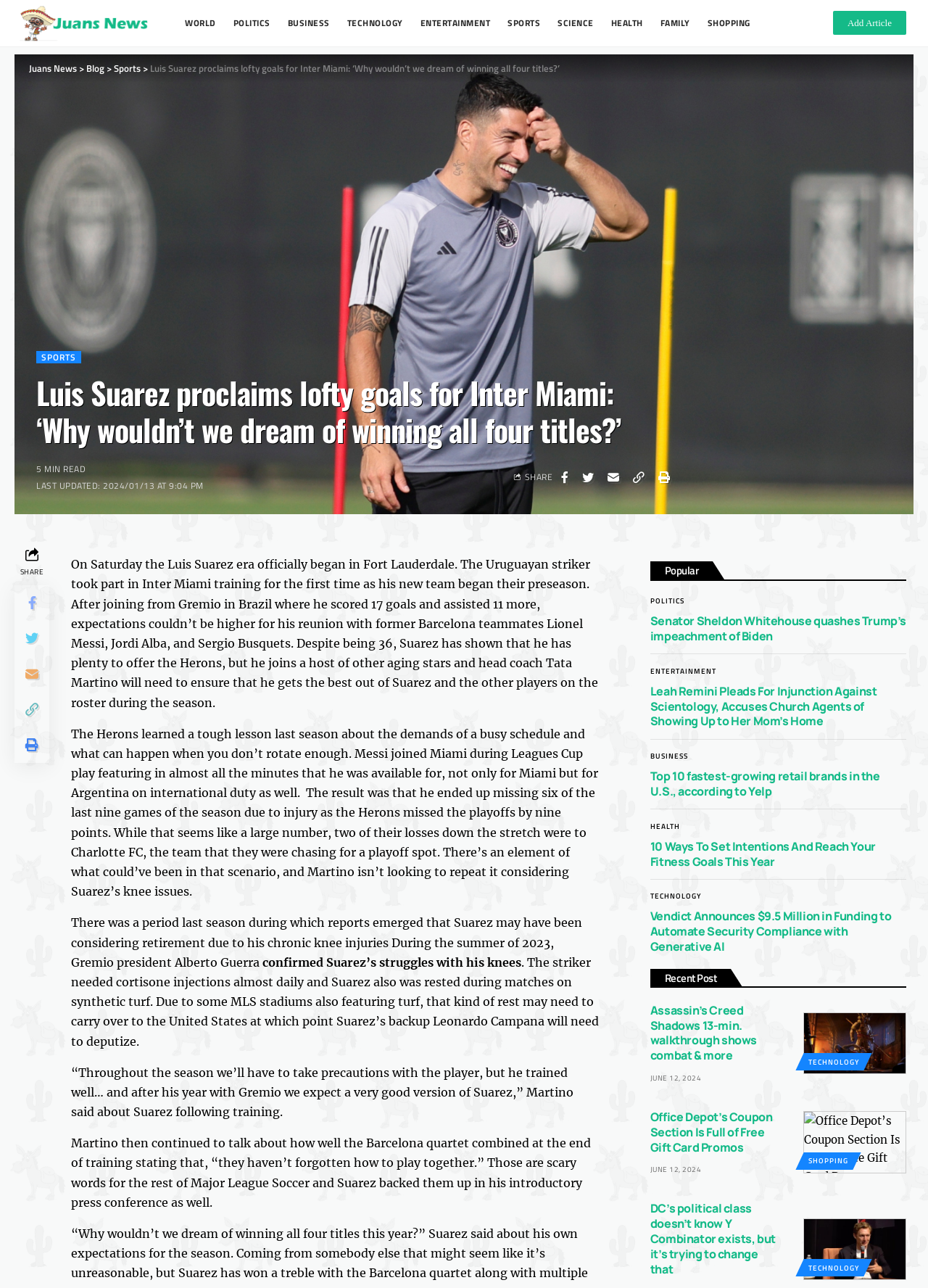What is the name of the coach of Inter Miami?
Answer the question with detailed information derived from the image.

The webpage mentions that Tata Martino is the head coach of Inter Miami, and he needs to ensure that he gets the best out of Suarez and the other players on the roster during the season.